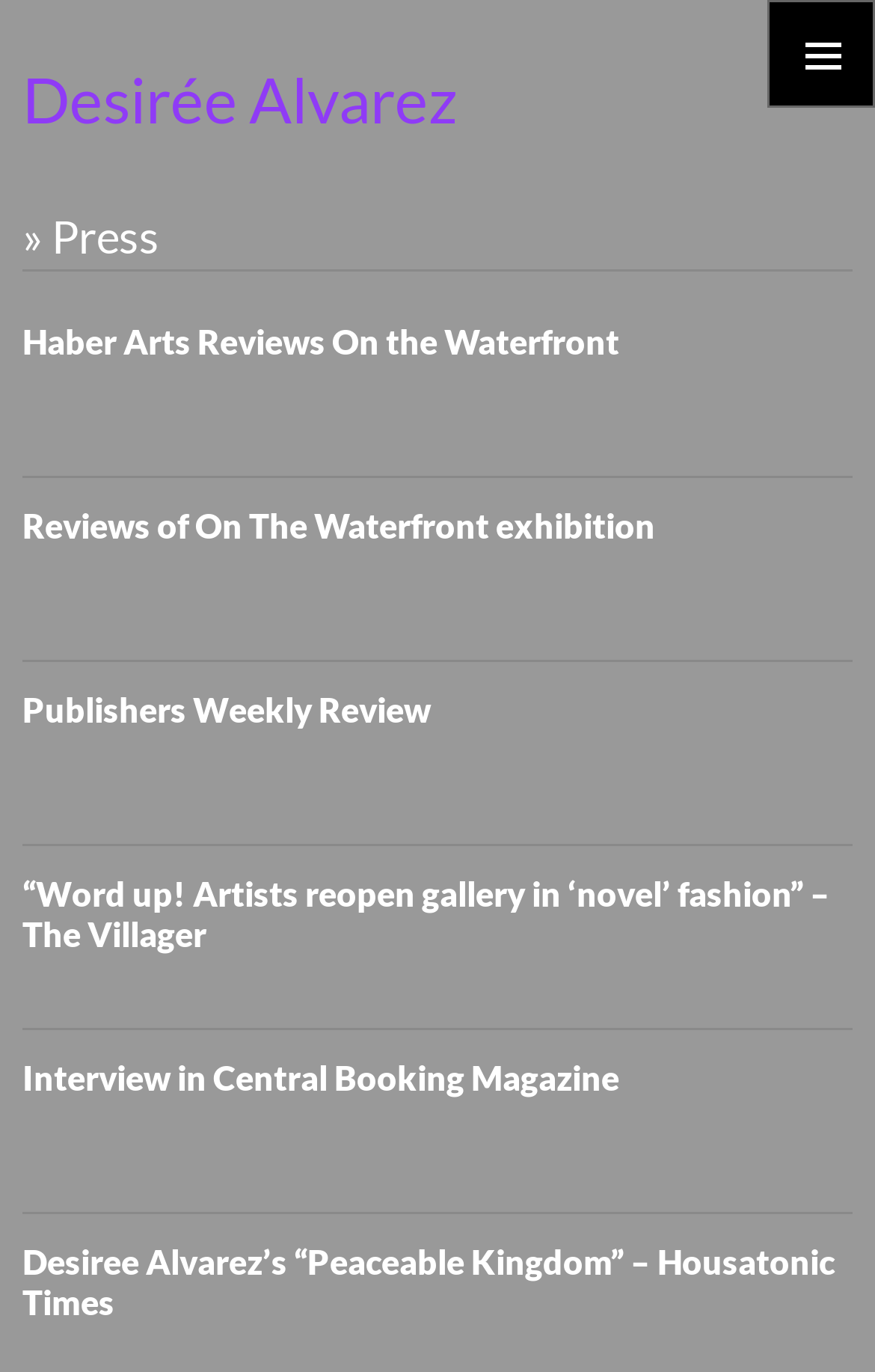Is the primary menu expanded?
Use the screenshot to answer the question with a single word or phrase.

No